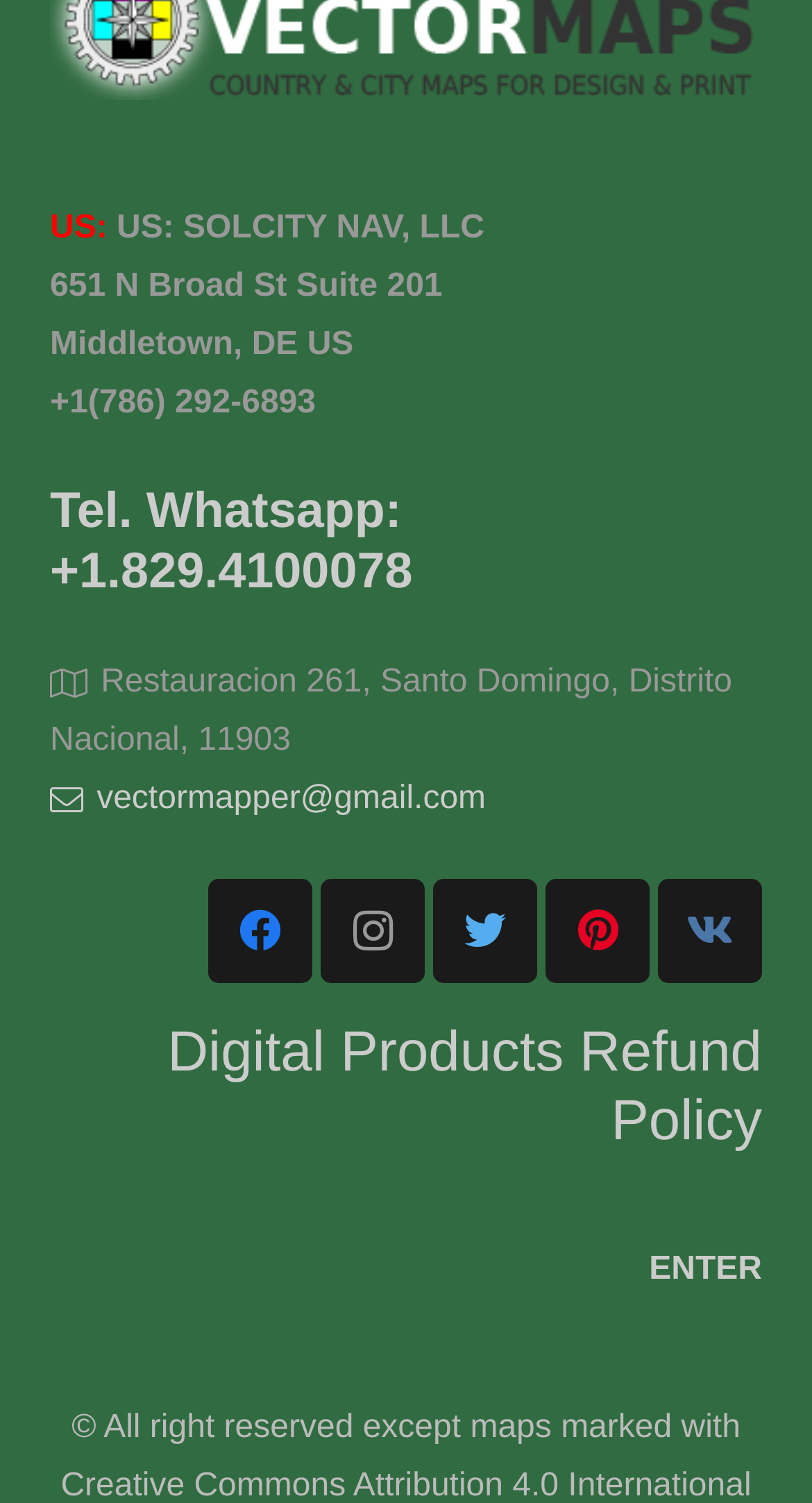What is the phone number?
Using the information from the image, give a concise answer in one word or a short phrase.

+1(786) 292-6893